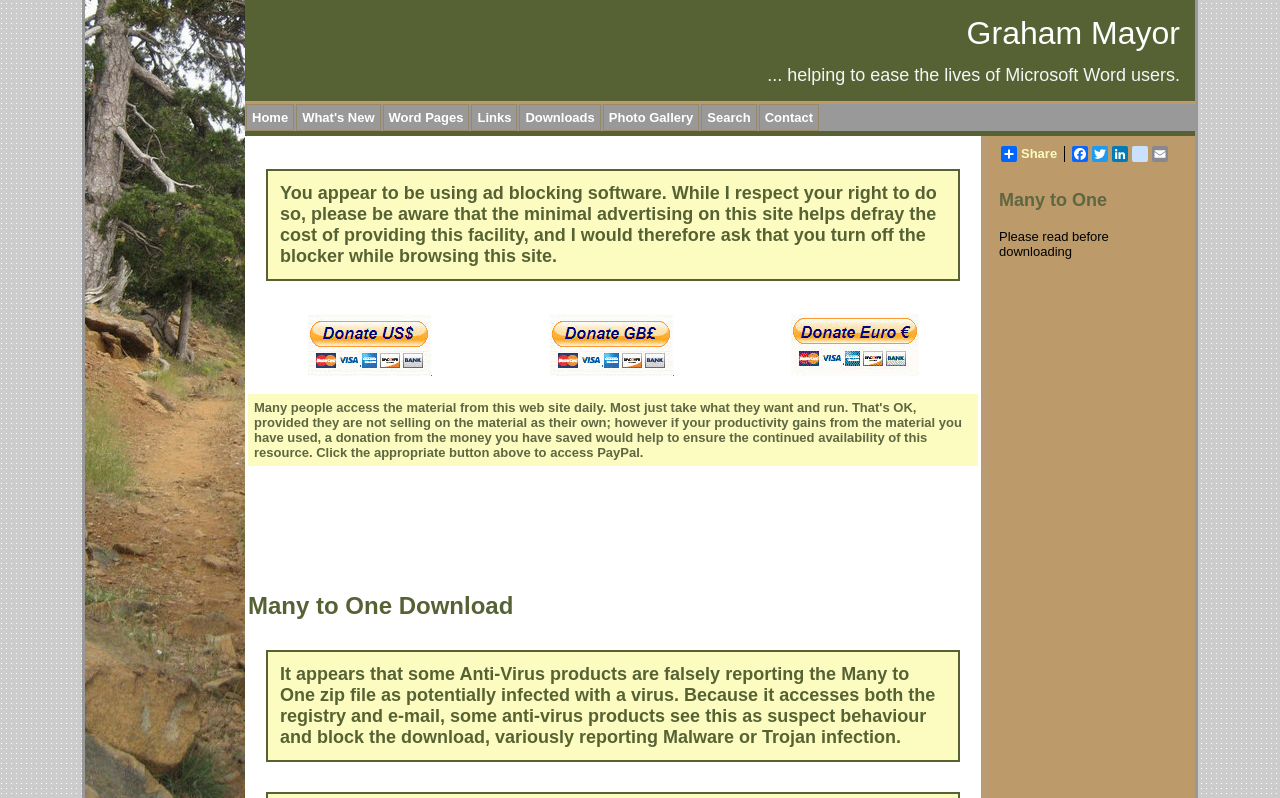Please find the bounding box coordinates of the element that needs to be clicked to perform the following instruction: "Click the 'Downloads' link". The bounding box coordinates should be four float numbers between 0 and 1, represented as [left, top, right, bottom].

[0.406, 0.13, 0.469, 0.164]